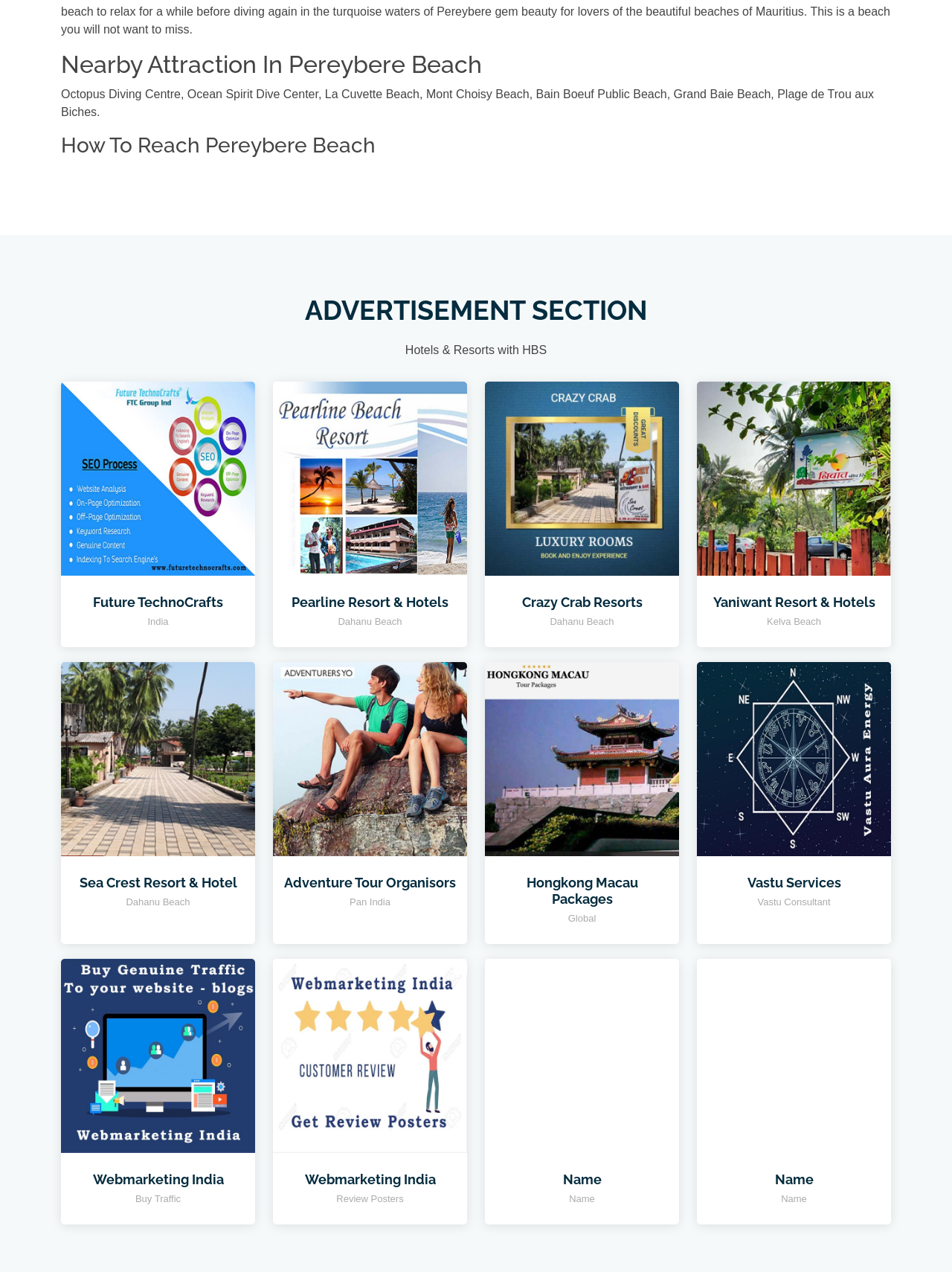Using a single word or phrase, answer the following question: 
What is the location of La Cuvette Beach?

Near Pereybere Beach